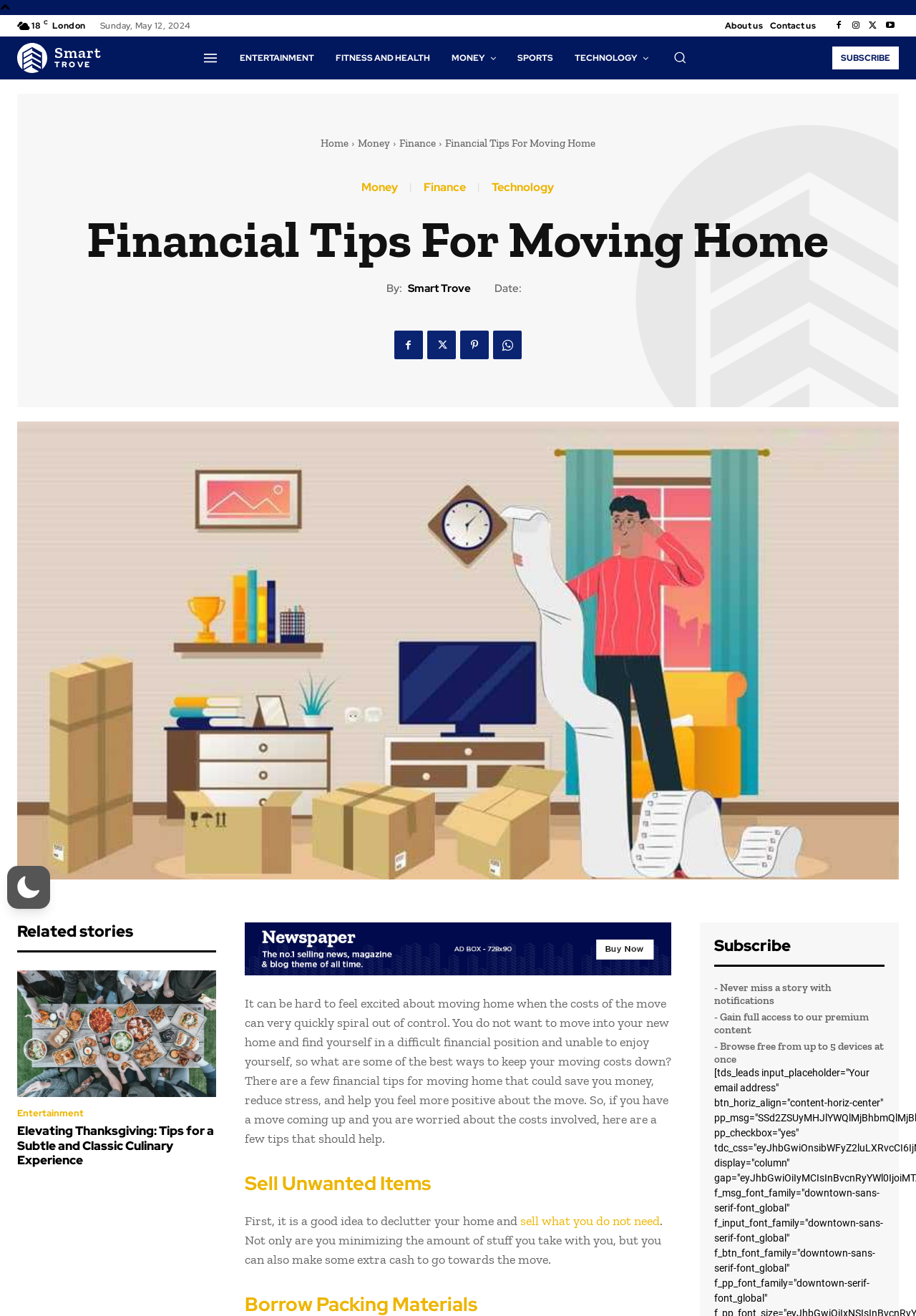Identify and provide the text of the main header on the webpage.

Financial Tips For Moving Home